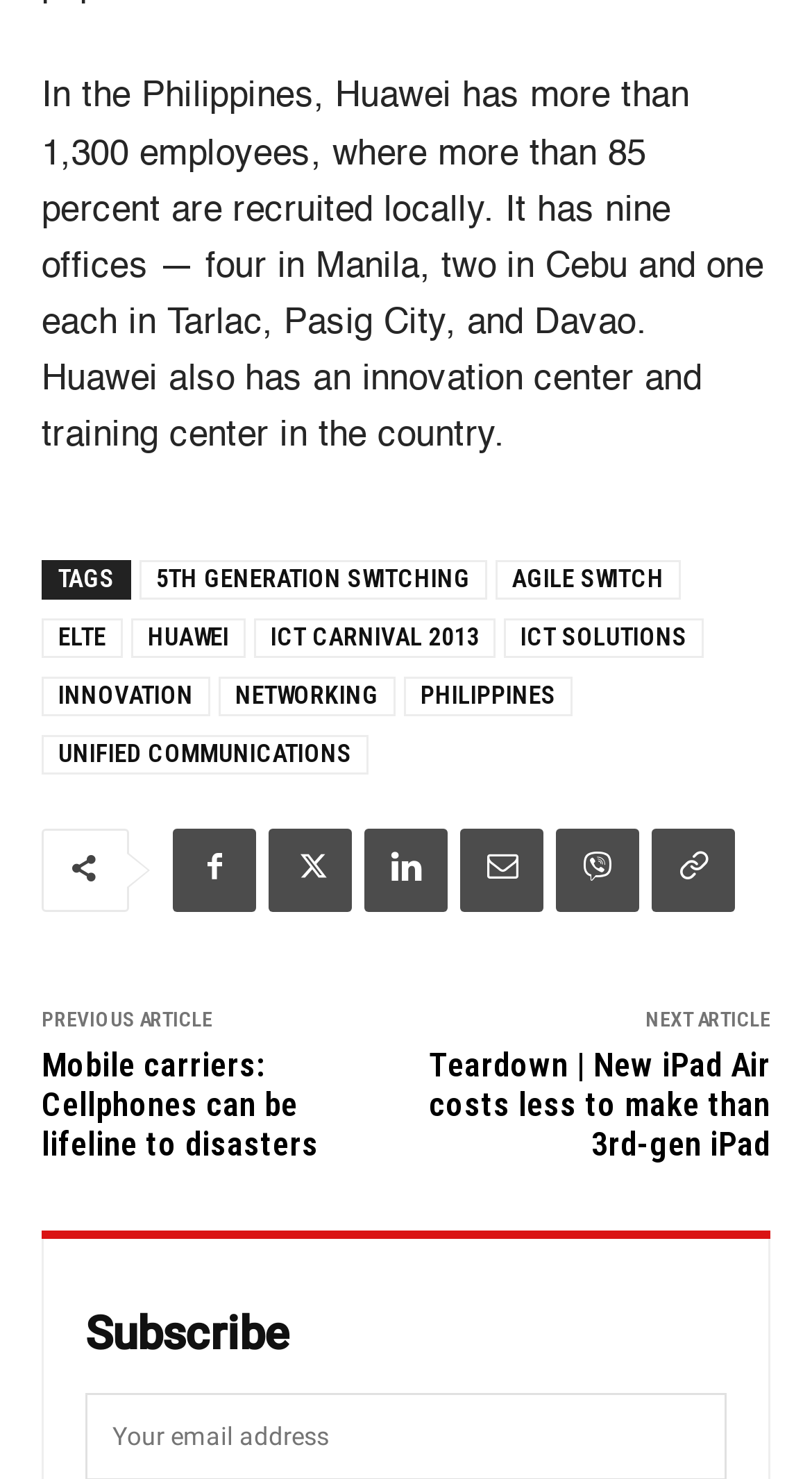How many offices does Huawei have in the Philippines?
From the screenshot, provide a brief answer in one word or phrase.

9